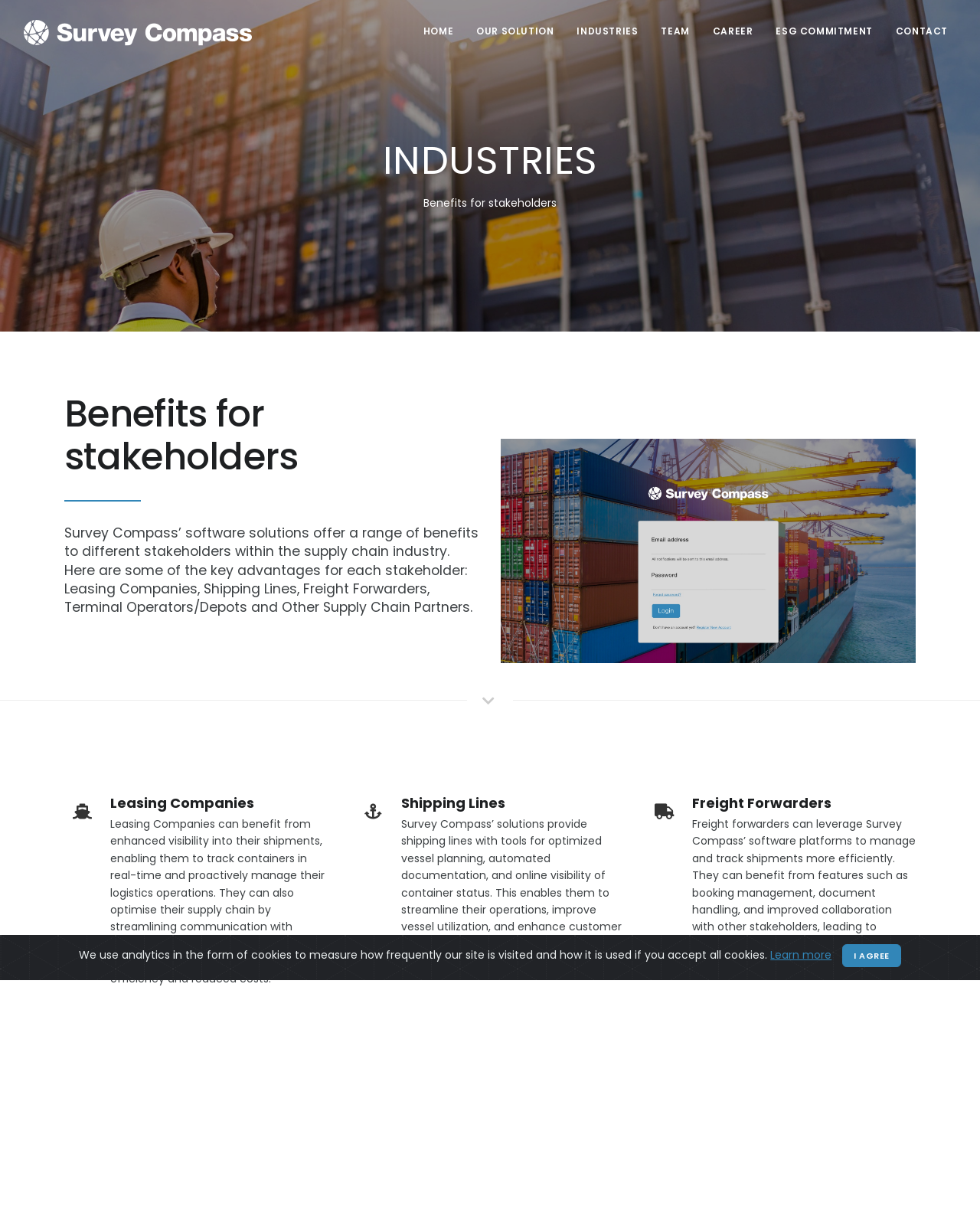Determine the bounding box coordinates for the element that should be clicked to follow this instruction: "Learn more about analytics". The coordinates should be given as four float numbers between 0 and 1, in the format [left, top, right, bottom].

[0.786, 0.77, 0.849, 0.783]